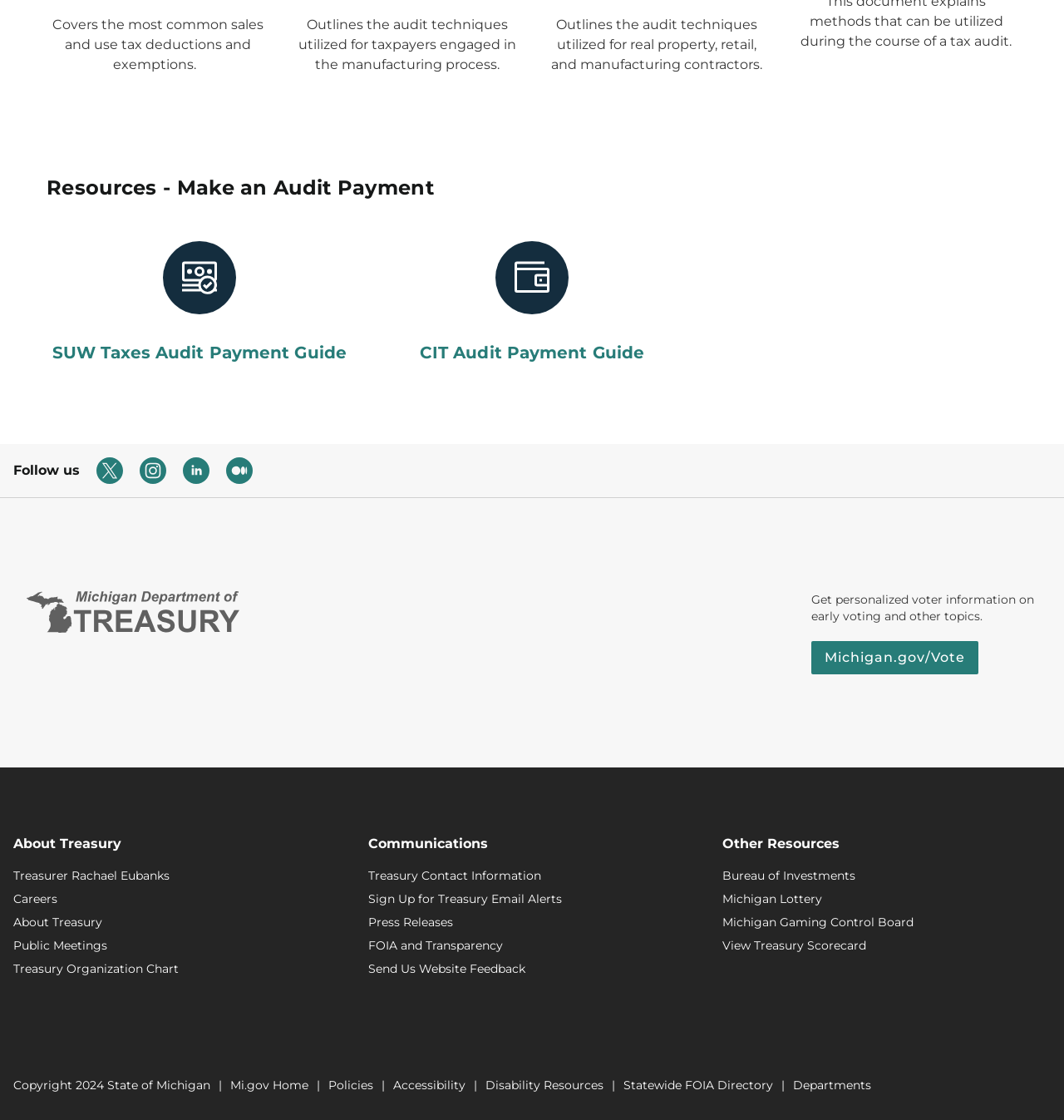Refer to the image and provide an in-depth answer to the question: 
What is the department logo displayed at the bottom of the page?

The image 'Department of Treasury Logo' is displayed at the bottom of the page, indicating that it is the logo of the Department of Treasury.